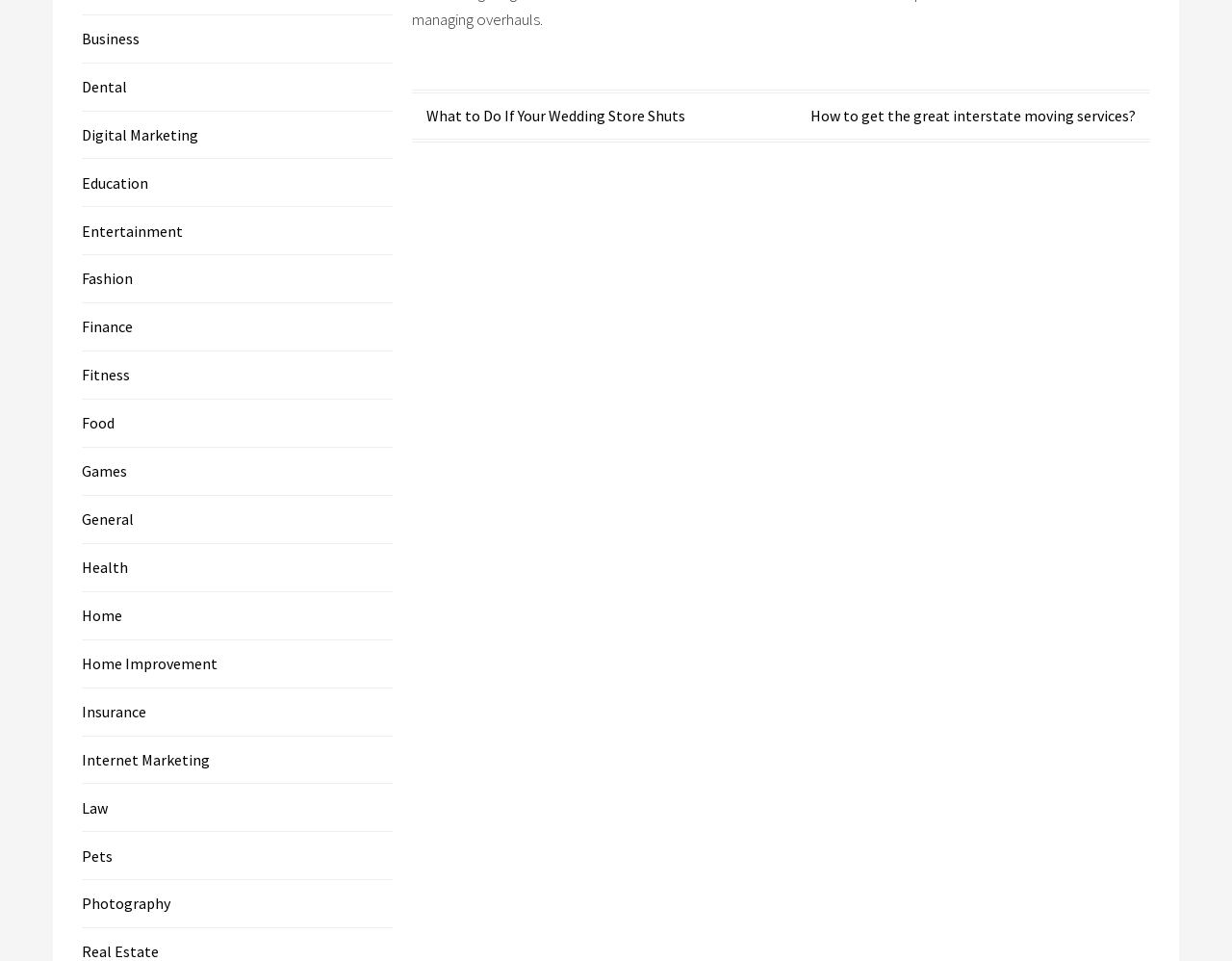Bounding box coordinates are specified in the format (top-left x, top-left y, bottom-right x, bottom-right y). All values are floating point numbers bounded between 0 and 1. Please provide the bounding box coordinate of the region this sentence describes: Home Improvement

[0.066, 0.68, 0.177, 0.7]